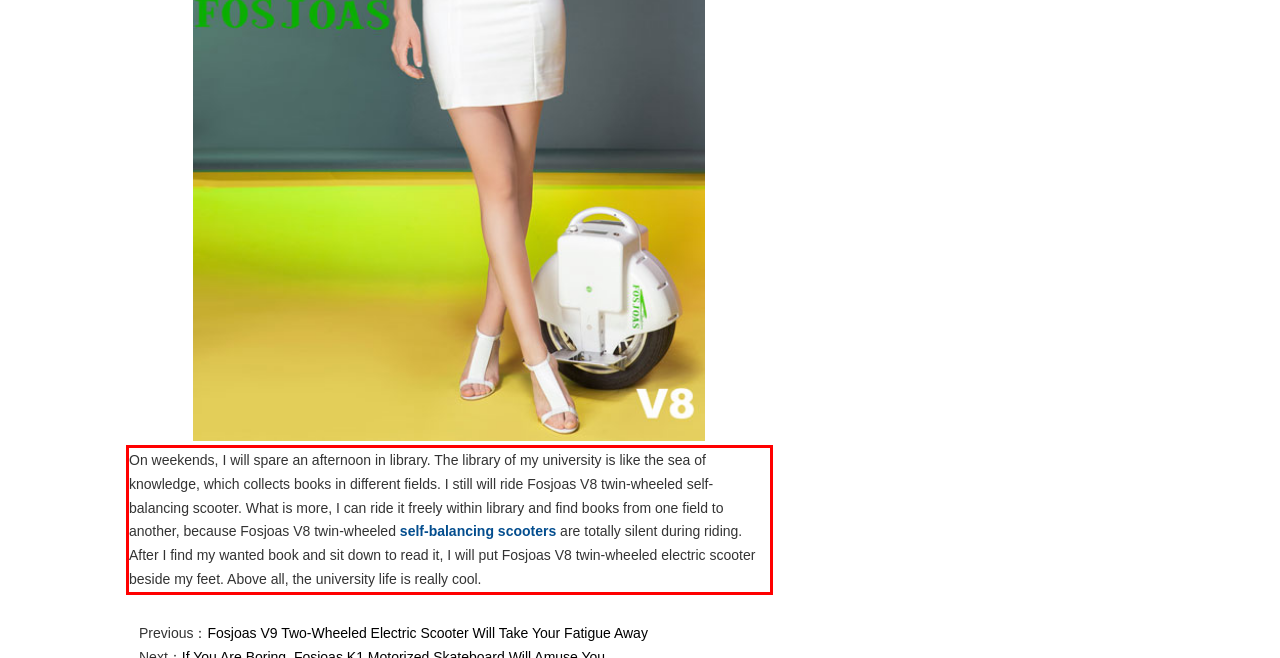You are looking at a screenshot of a webpage with a red rectangle bounding box. Use OCR to identify and extract the text content found inside this red bounding box.

On weekends, I will spare an afternoon in library. The library of my university is like the sea of knowledge, which collects books in different fields. I still will ride Fosjoas V8 twin-wheeled self-balancing scooter. What is more, I can ride it freely within library and find books from one field to another, because Fosjoas V8 twin-wheeled self-balancing scooters are totally silent during riding. After I find my wanted book and sit down to read it, I will put Fosjoas V8 twin-wheeled electric scooter beside my feet. Above all, the university life is really cool.